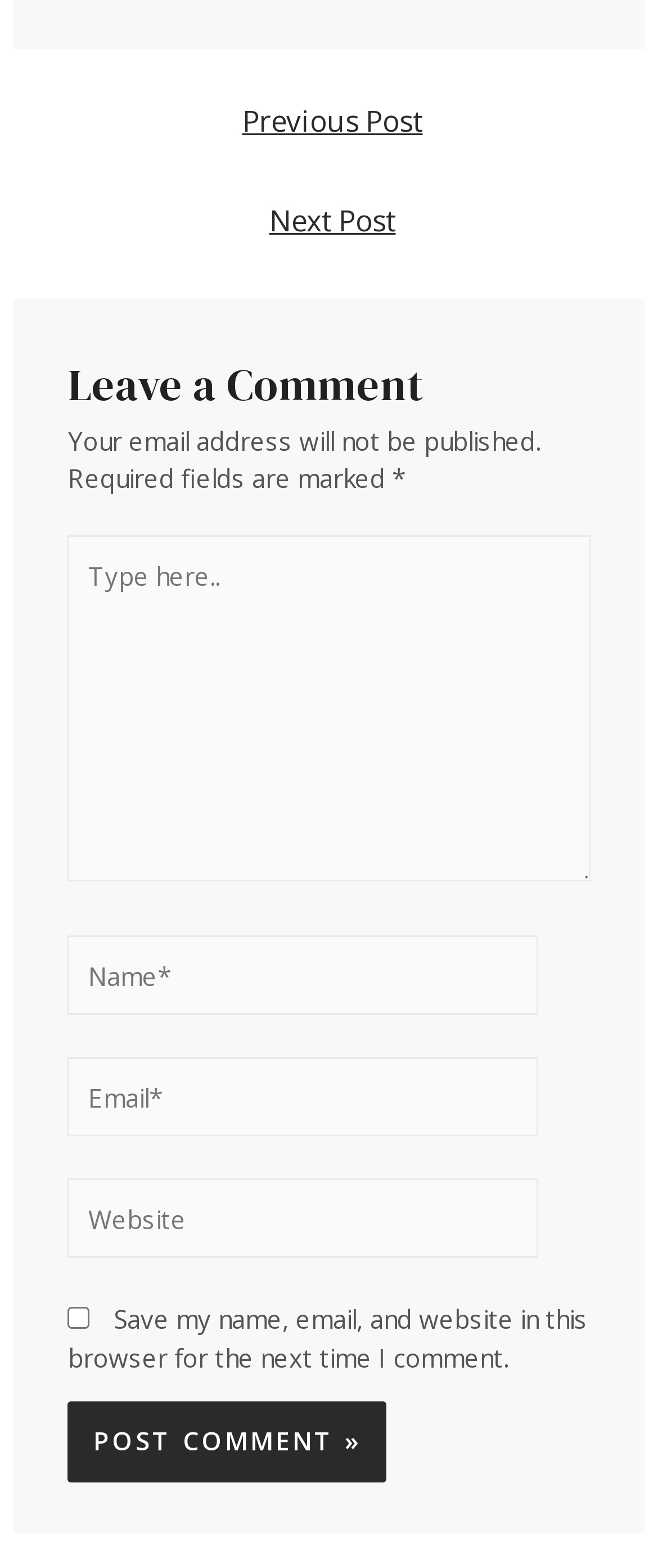Please identify the bounding box coordinates of the clickable element to fulfill the following instruction: "Click on the Previous Post link". The coordinates should be four float numbers between 0 and 1, i.e., [left, top, right, bottom].

[0.026, 0.058, 0.984, 0.101]